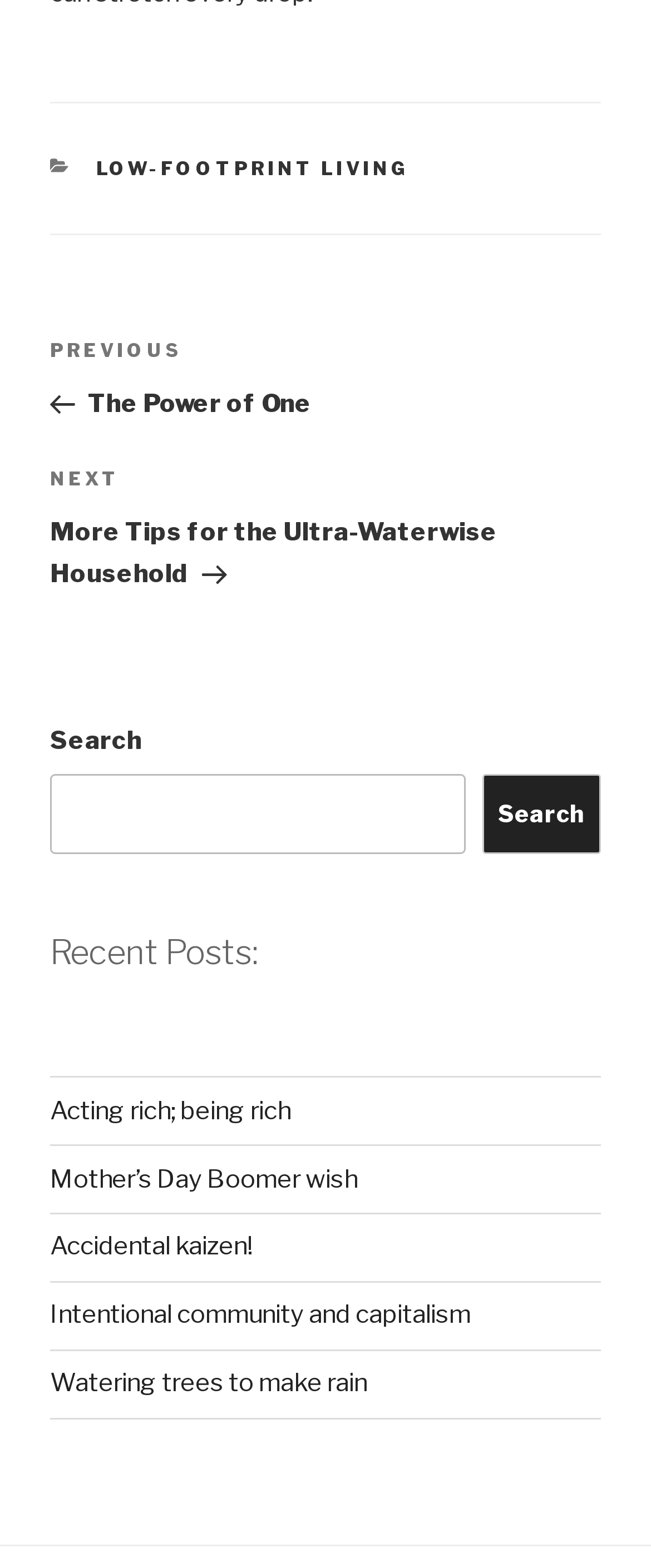Can you find the bounding box coordinates for the element that needs to be clicked to execute this instruction: "Browse the category 'LOW-FOOTPRINT LIVING'"? The coordinates should be given as four float numbers between 0 and 1, i.e., [left, top, right, bottom].

[0.147, 0.1, 0.632, 0.115]